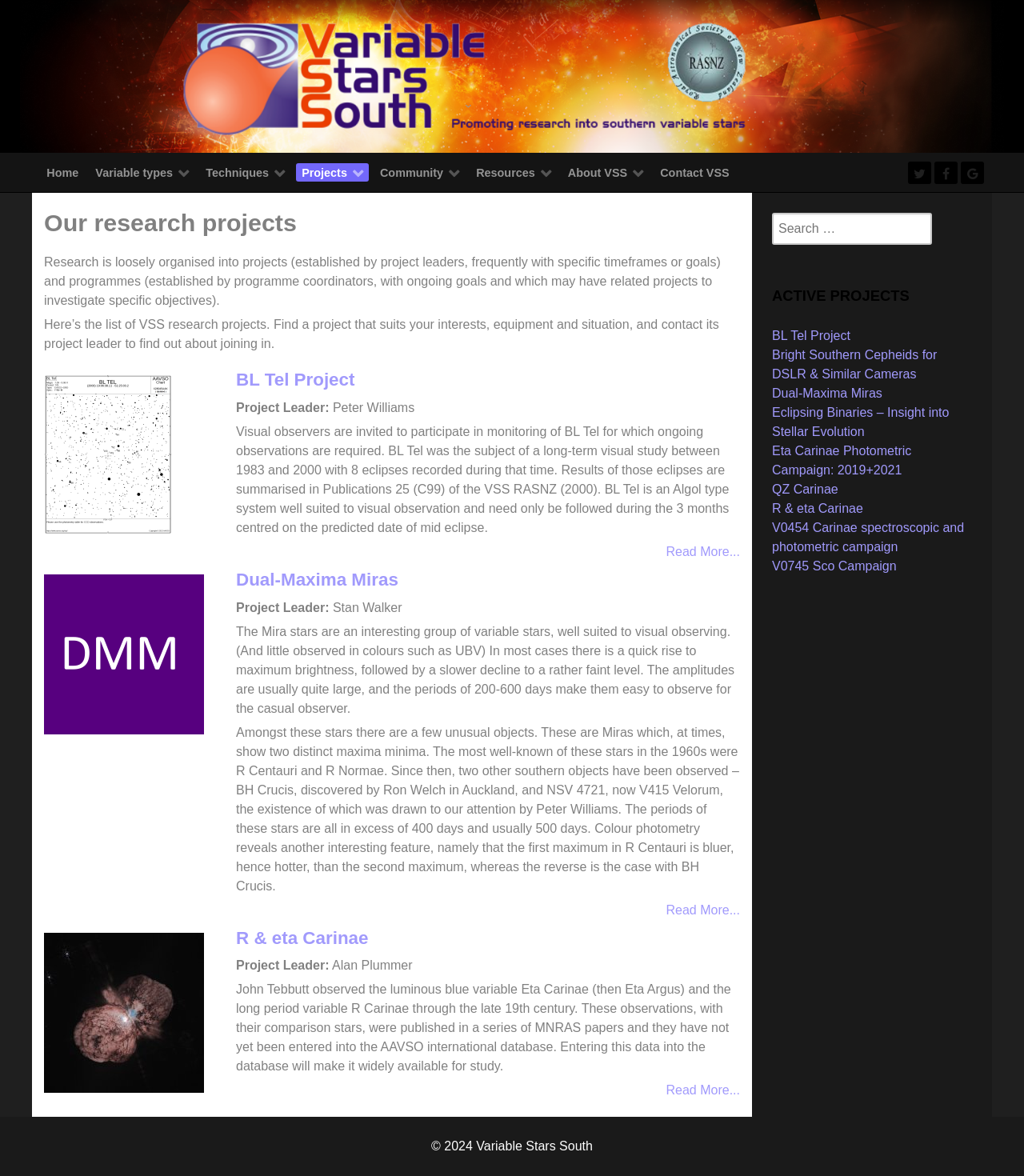Given the element description, predict the bounding box coordinates in the format (top-left x, top-left y, bottom-right x, bottom-right y). Make sure all values are between 0 and 1. Here is the element description: BL Tel Project

[0.754, 0.28, 0.83, 0.291]